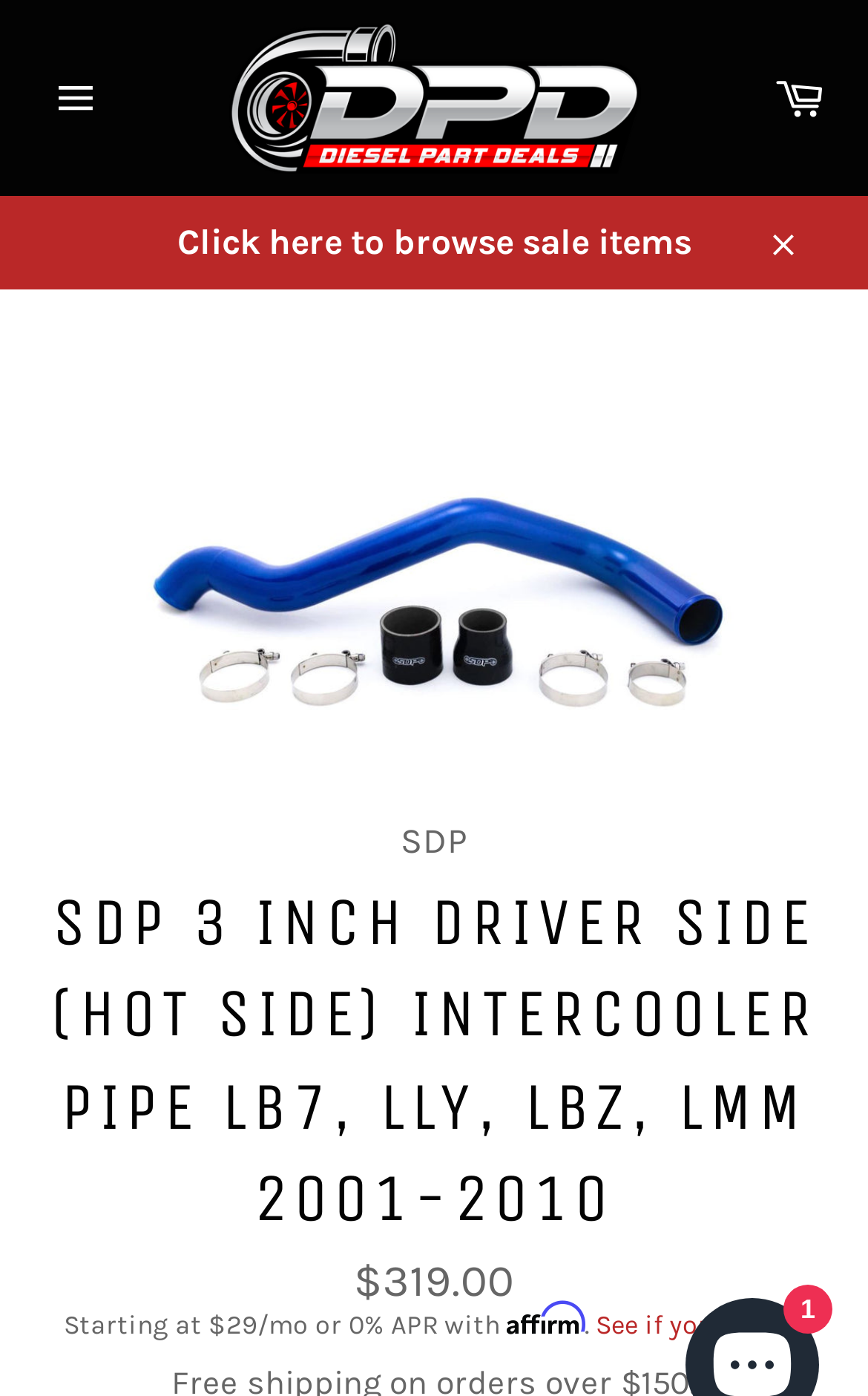Using the details from the image, please elaborate on the following question: What is the navigation button text on the top left corner of the page?

I found the navigation button text by looking at the button element on the top left corner of the page, which has the text 'Site navigation'.